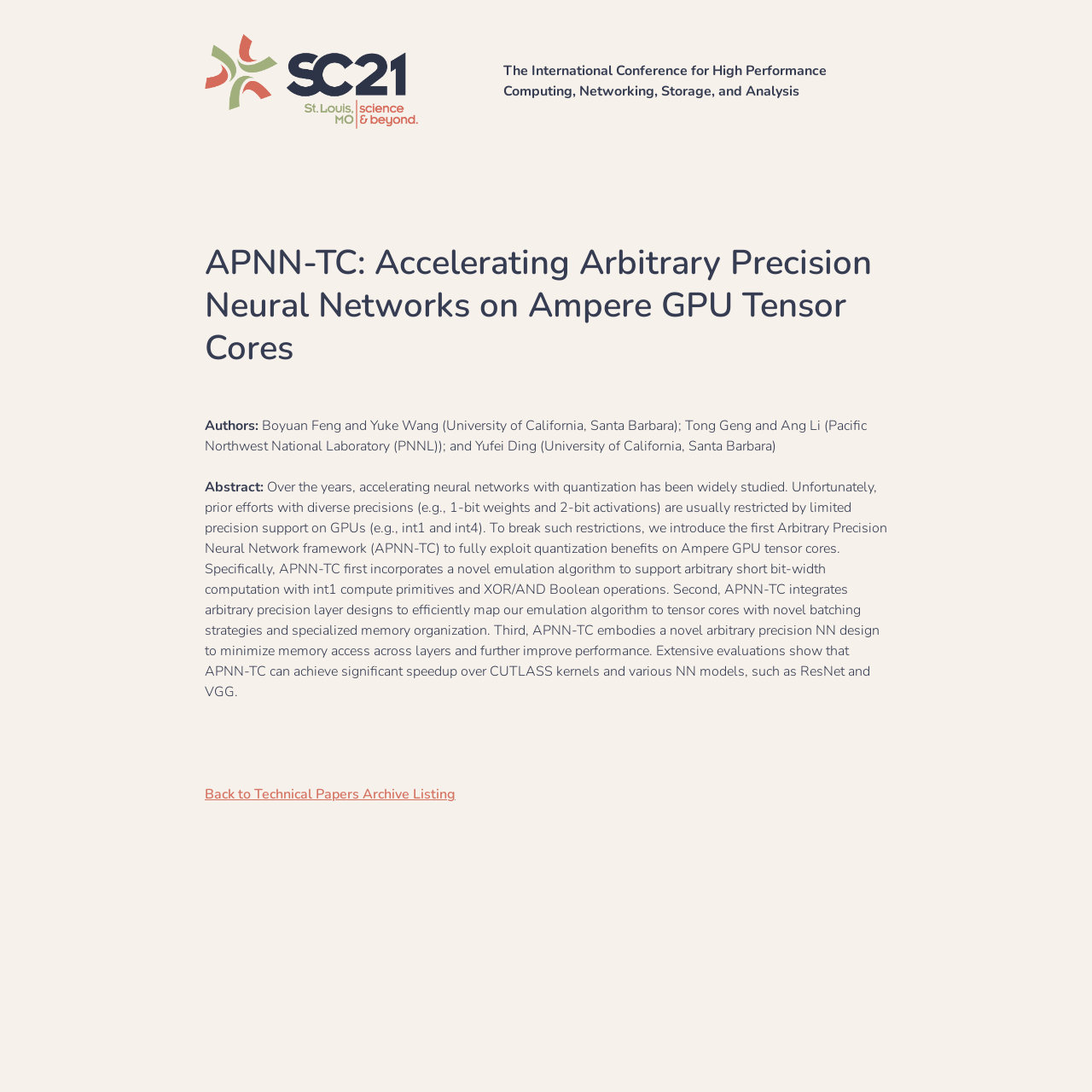How many authors are listed?
Give a single word or phrase as your answer by examining the image.

5